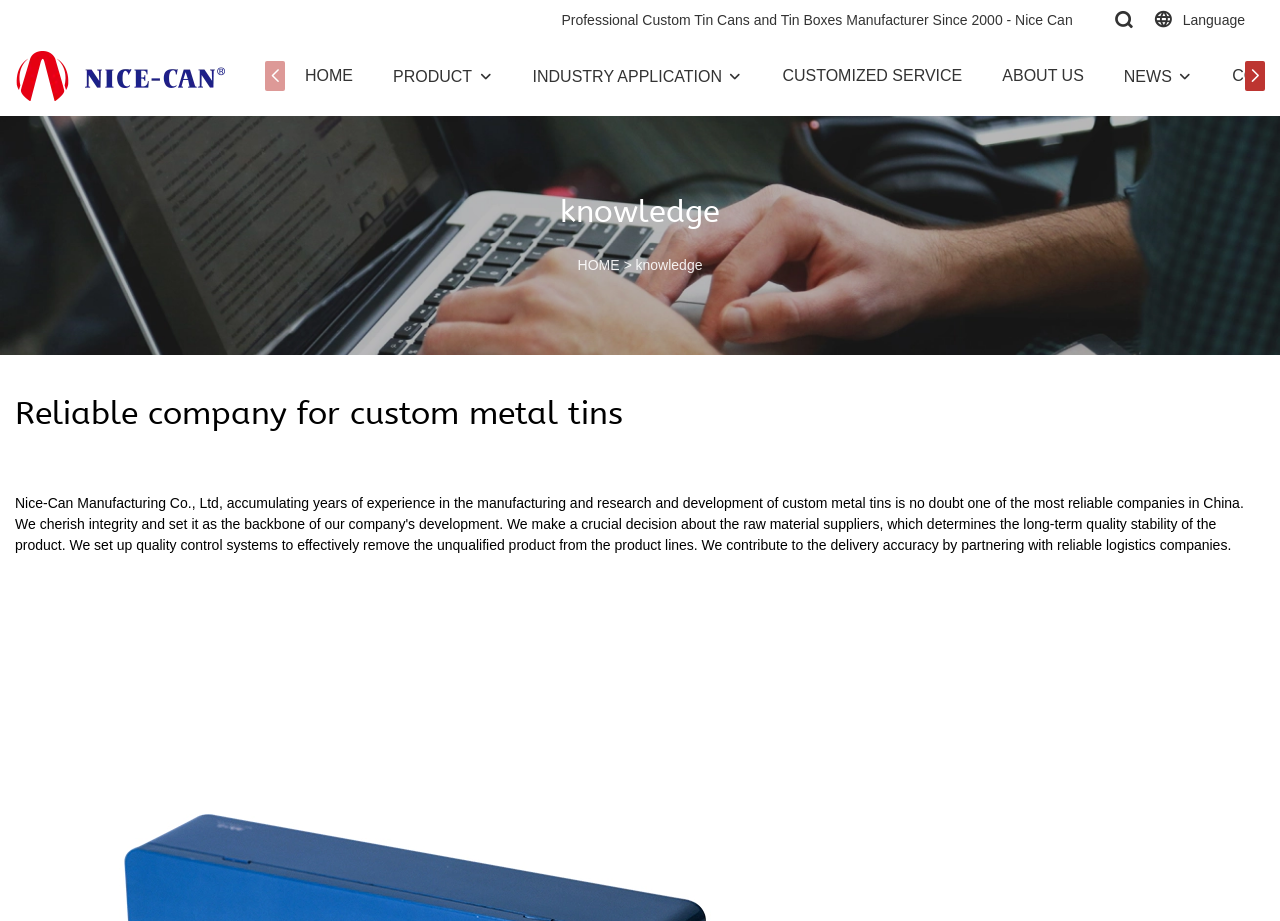Offer a detailed explanation of the webpage layout and contents.

The webpage appears to be the homepage of Nice-Can, a company that manufactures custom metal tins. At the top-left corner, there is a logo of Nice-Can, accompanied by a link to the company's homepage. To the right of the logo, there are several links to different sections of the website, including HOME, PRODUCT, INDUSTRY APPLICATION, CUSTOMIZED SERVICE, ABOUT US, and NEWS.

Below the navigation links, there is a heading that reads "Reliable company for custom metal tins", which is likely the title of the webpage. Underneath the heading, there is a brief introduction to the company, stating that it is a professional custom tin cans and tin boxes manufacturer since 2000.

On the right side of the introduction, there is a link to the "Language" option. Further down the page, there is a section with a heading "knowledge", which appears to be a subcategory or a dropdown menu. Within this section, there are links to HOME and "knowledge", with a ">" symbol in between, suggesting a hierarchical structure.

Overall, the webpage has a simple and organized layout, with clear headings and concise text that provides an overview of the company and its services.